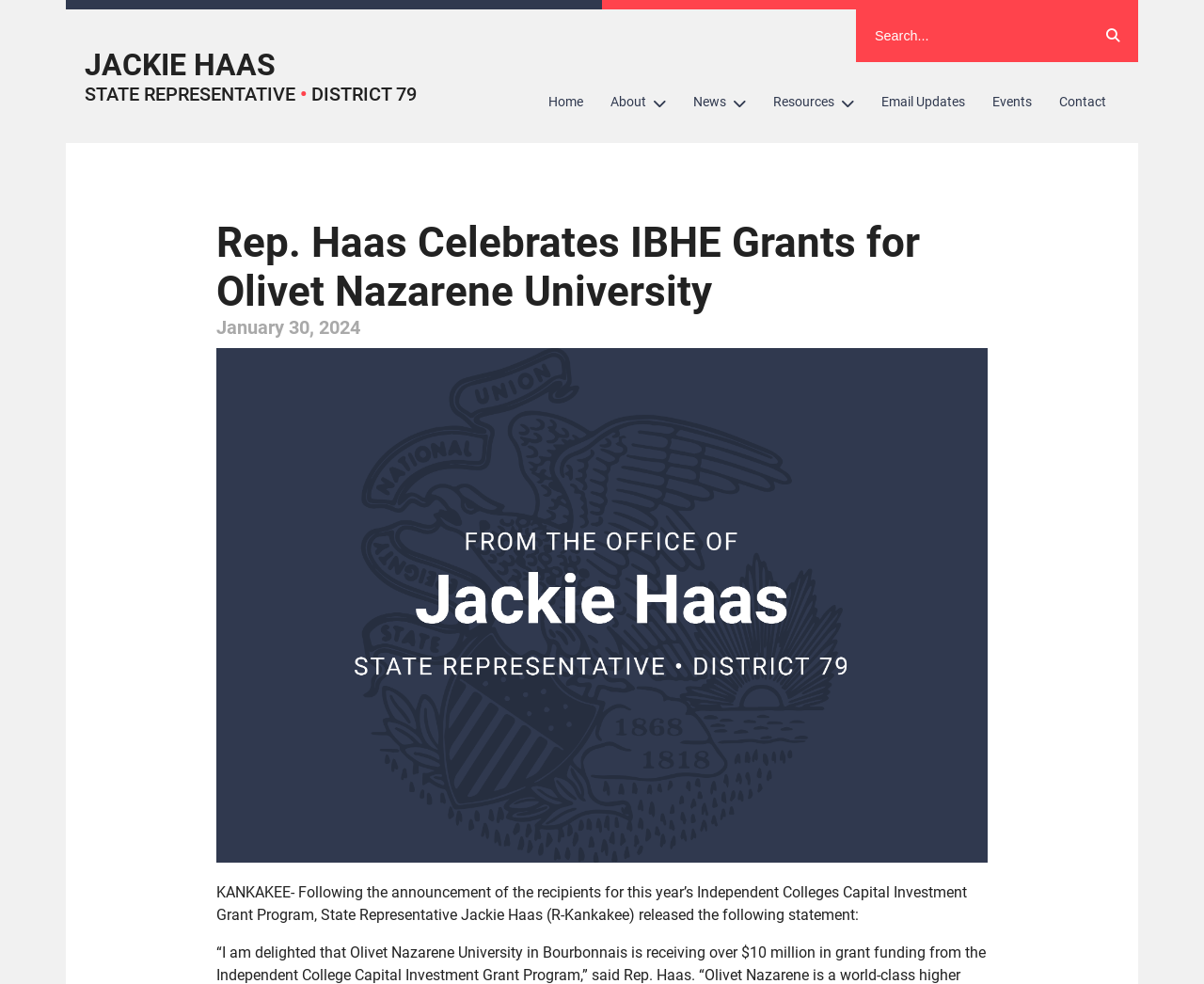Locate the bounding box for the described UI element: "Email Updates". Ensure the coordinates are four float numbers between 0 and 1, formatted as [left, top, right, bottom].

[0.721, 0.082, 0.813, 0.126]